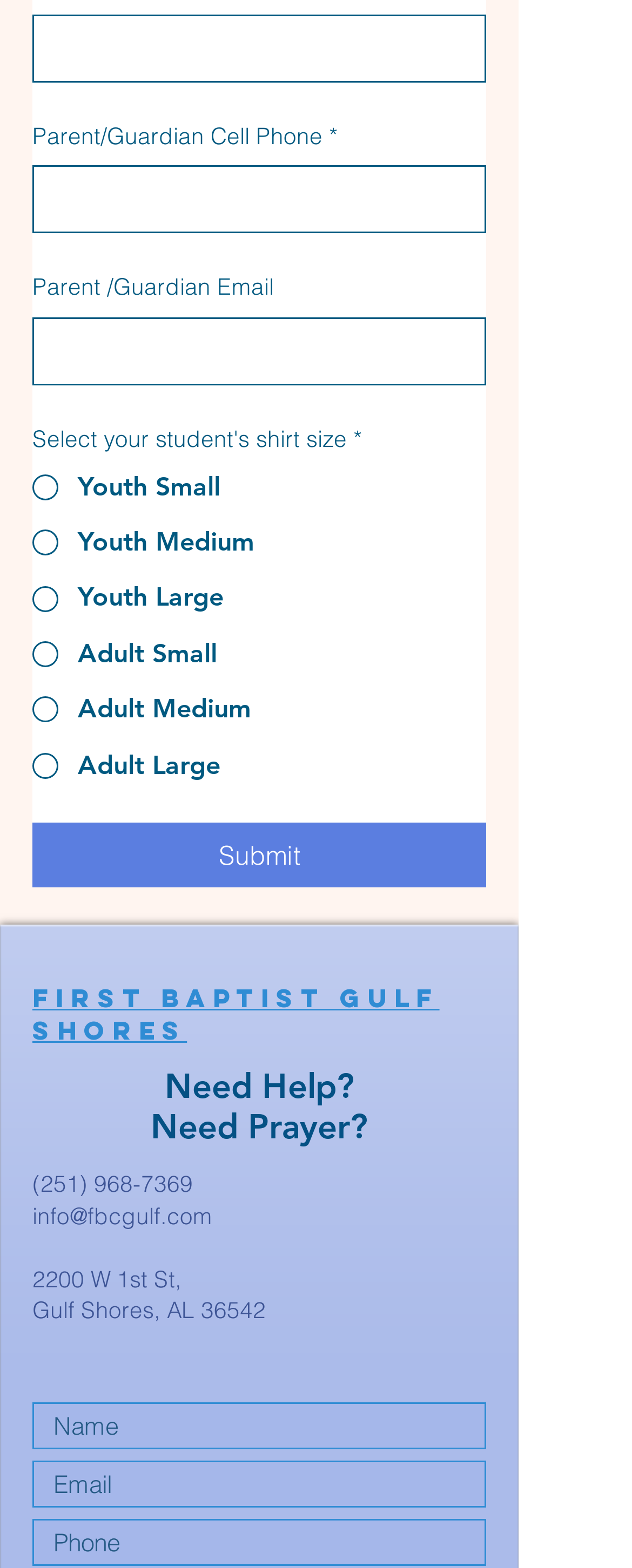What is the phone number to contact for help or prayer?
Using the image, answer in one word or phrase.

(251) 968-7369